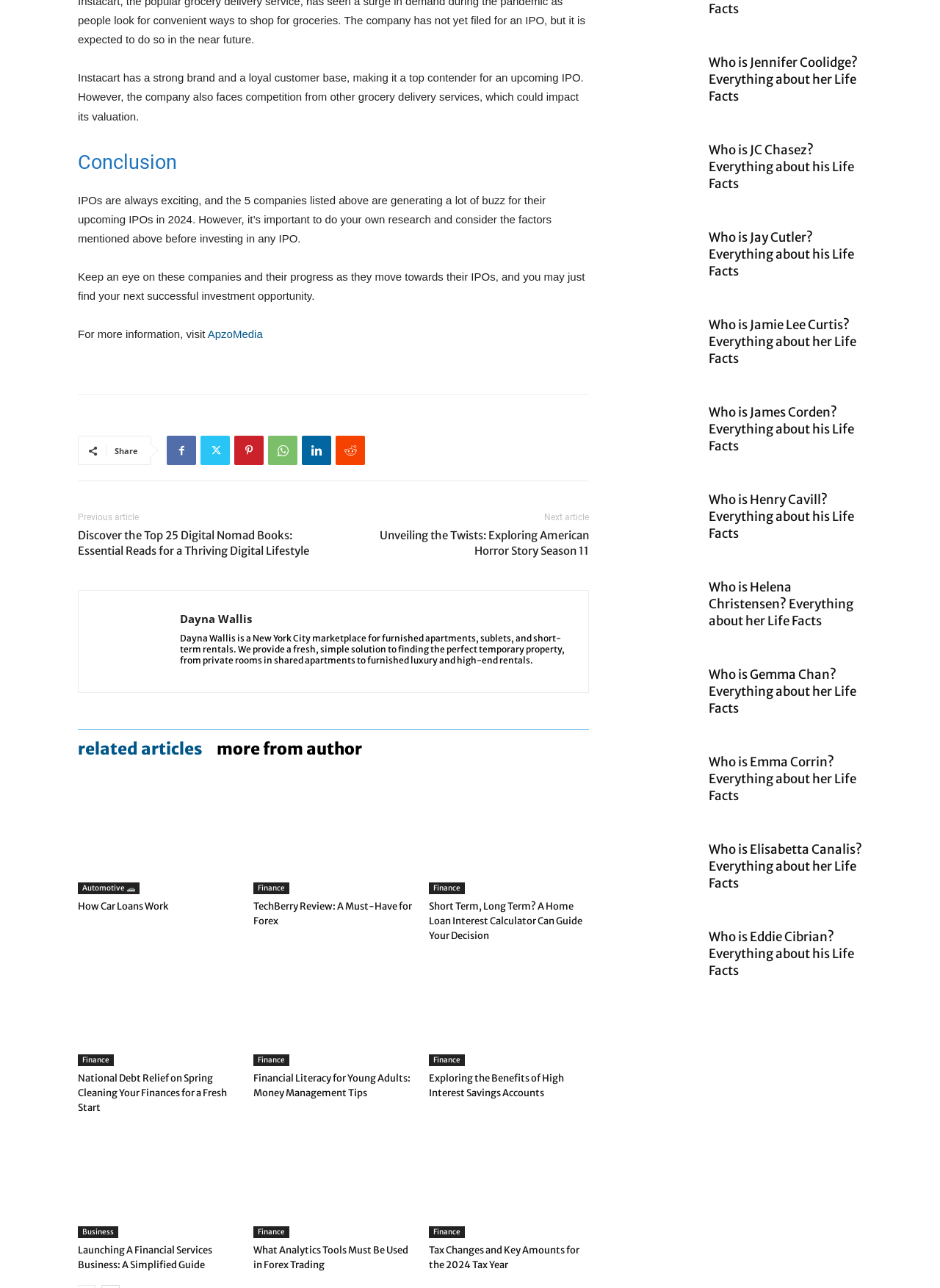Please identify the bounding box coordinates of the region to click in order to complete the task: "Enter email". The coordinates must be four float numbers between 0 and 1, specified as [left, top, right, bottom].

None